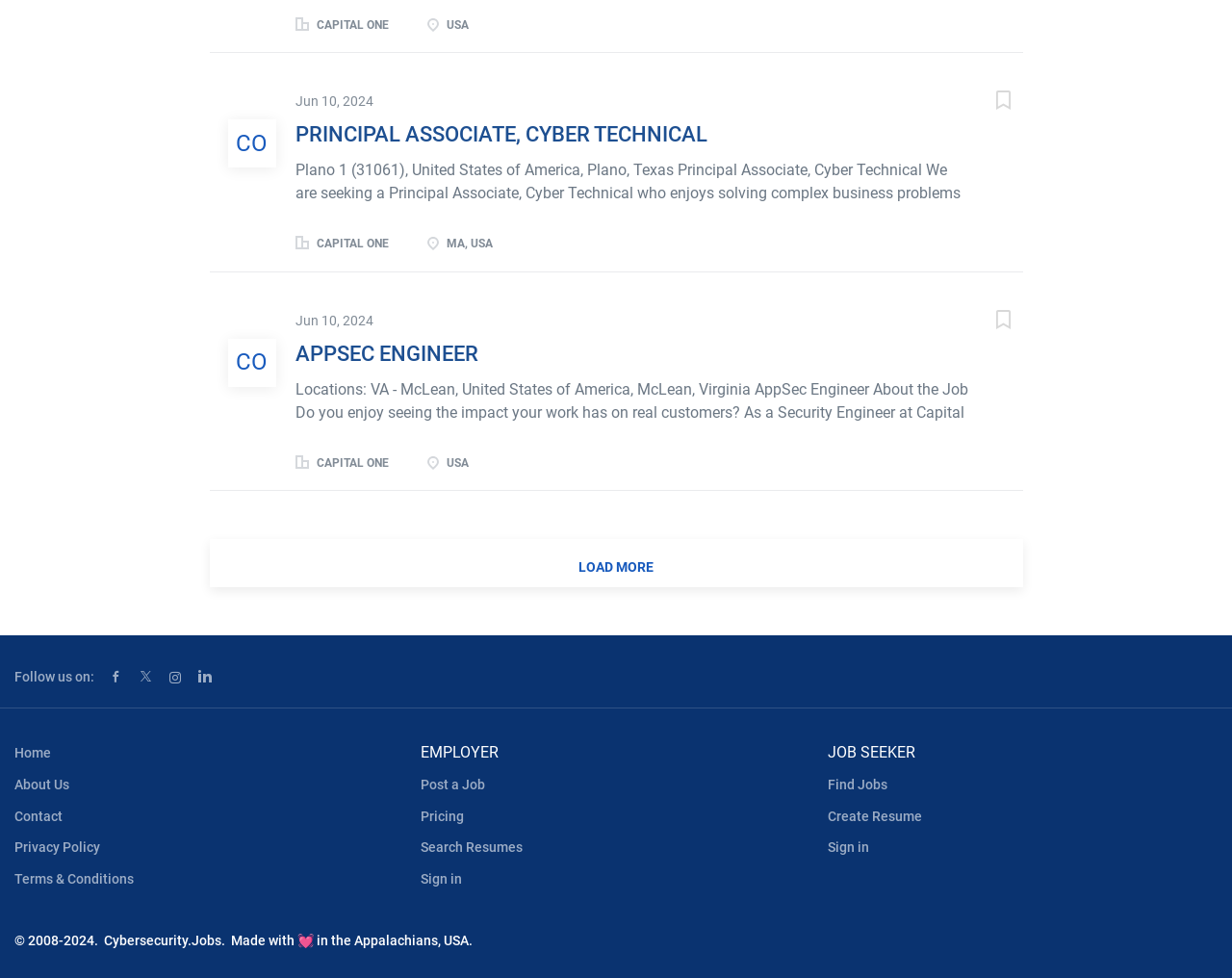Specify the bounding box coordinates of the element's region that should be clicked to achieve the following instruction: "Follow us on social media". The bounding box coordinates consist of four float numbers between 0 and 1, in the format [left, top, right, bottom].

[0.012, 0.684, 0.077, 0.7]